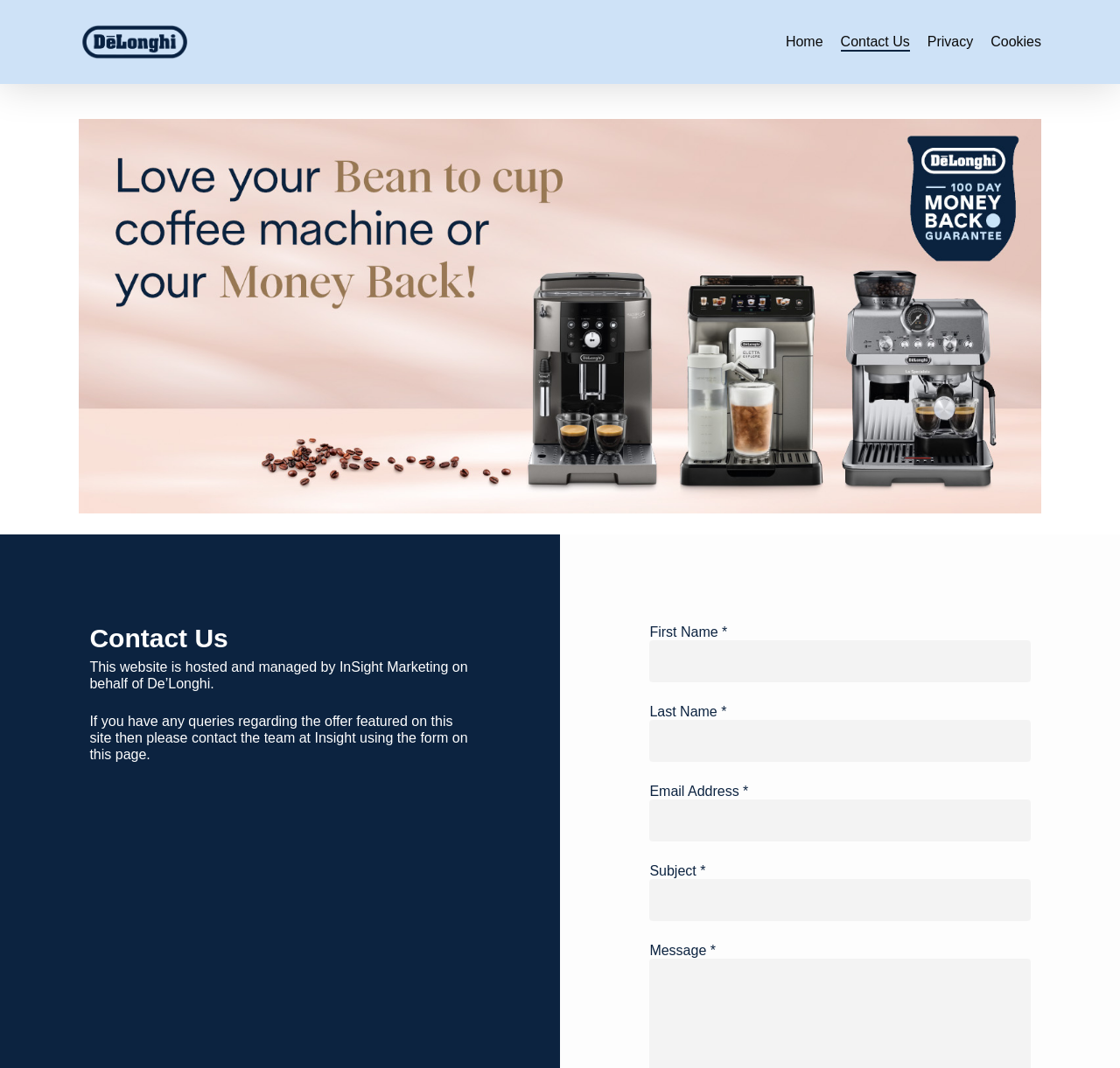Extract the bounding box coordinates for the UI element described by the text: "name="your-subject"". The coordinates should be in the form of [left, top, right, bottom] with values between 0 and 1.

[0.58, 0.823, 0.92, 0.862]